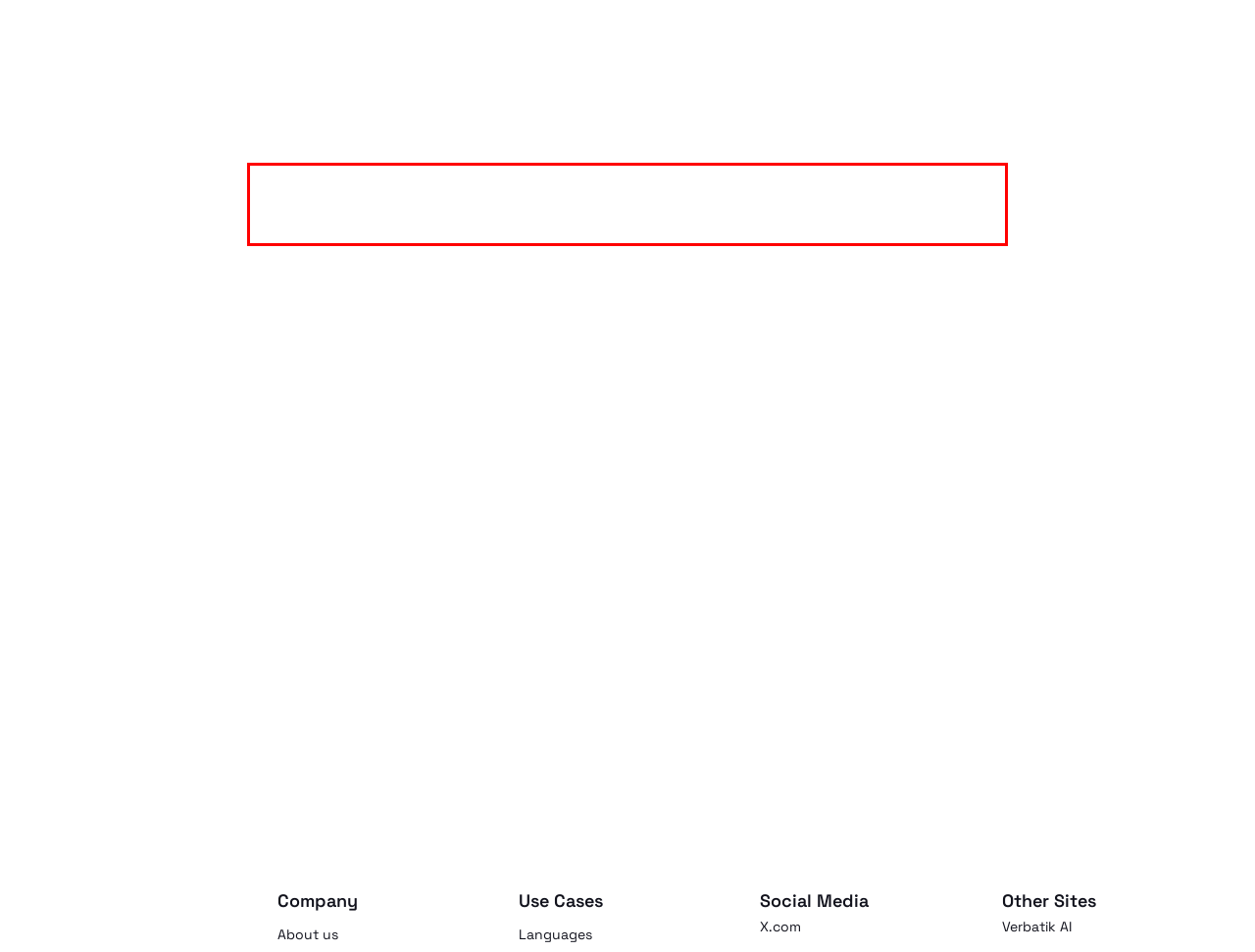From the screenshot of the webpage, locate the red bounding box and extract the text contained within that area.

In conclusion, the future of voice technology is here, and it’s called Verbatik’s Text-to-Speech API. By harnessing the power of this tool, businesses can revolutionize their customer interaction strategies, opening new doors for engagement, expansion, and ultimately, growth.